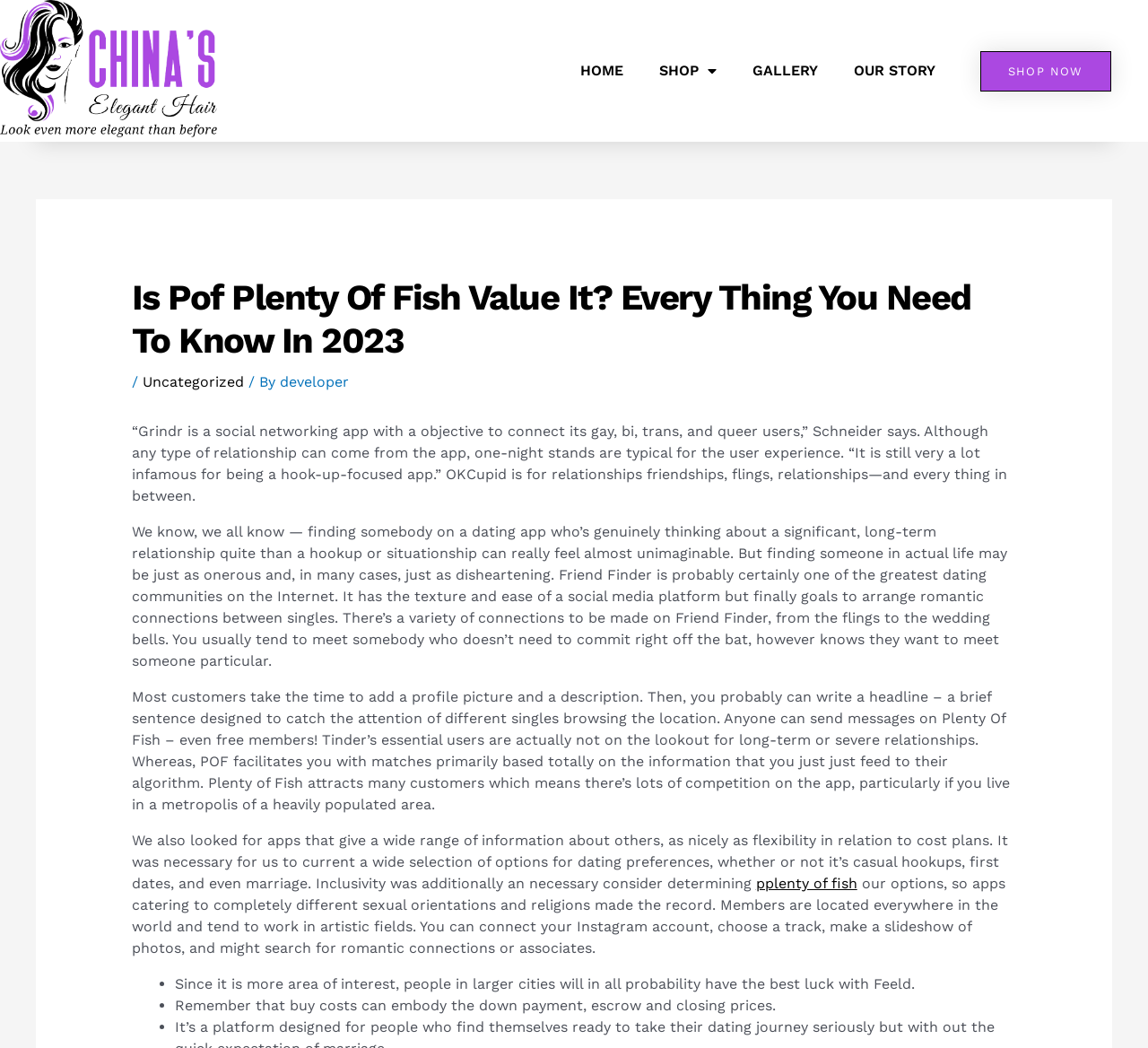Give a succinct answer to this question in a single word or phrase: 
What is the benefit of using Plenty Of Fish?

Flexibility